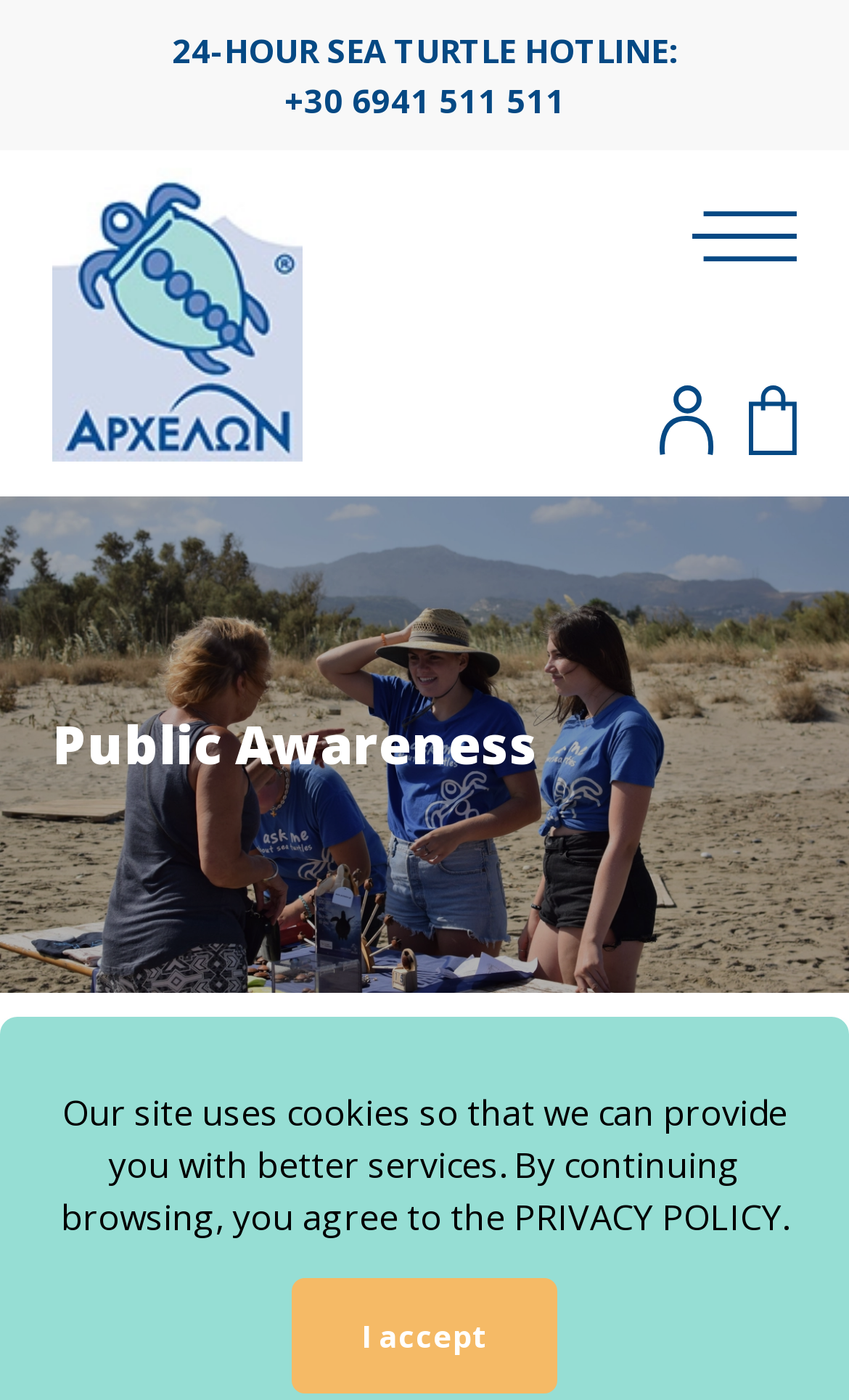Refer to the image and answer the question with as much detail as possible: What is the purpose of the button at the bottom of the page?

I found the button at the bottom of the page with the text 'Accept cookies' and the corresponding static text 'I accept', which suggests that the button is used to accept cookies.